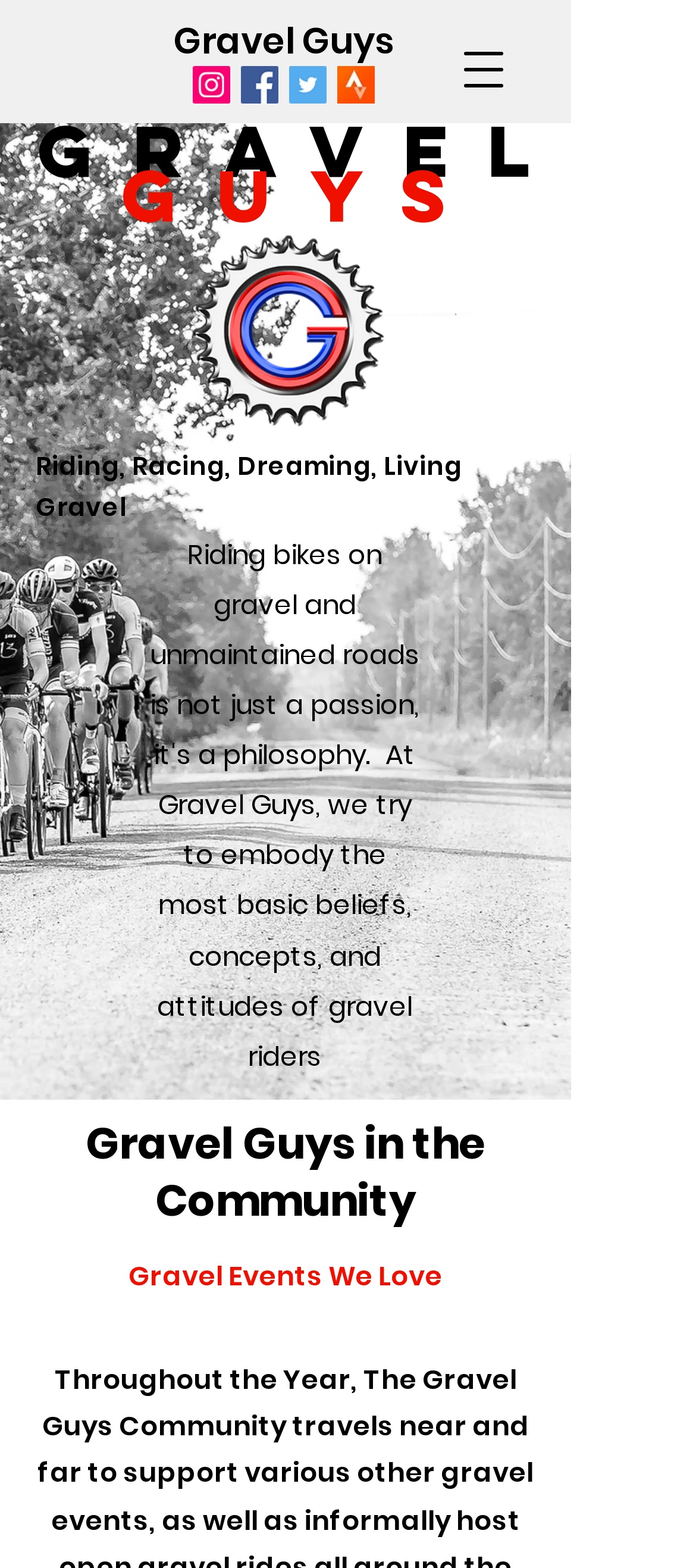What is the image at the top-right corner?
Please use the image to provide an in-depth answer to the question.

The image at the top-right corner can be identified by looking at the bounding box coordinates and the OCR text. The image is located at [0.272, 0.148, 0.554, 0.273] and is described as 'GG.png'.